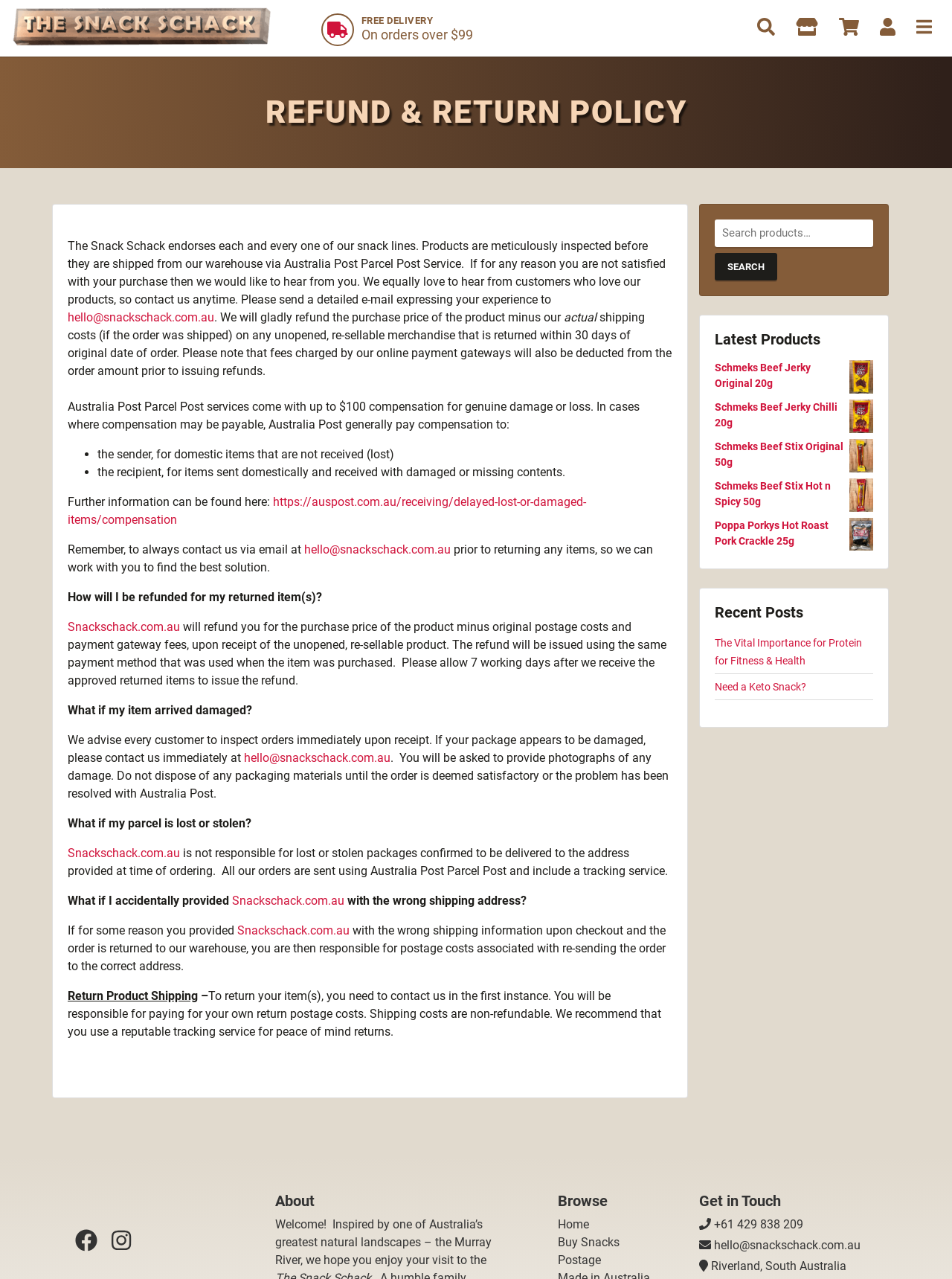Specify the bounding box coordinates of the region I need to click to perform the following instruction: "Search for products". The coordinates must be four float numbers in the range of 0 to 1, i.e., [left, top, right, bottom].

[0.751, 0.172, 0.917, 0.22]